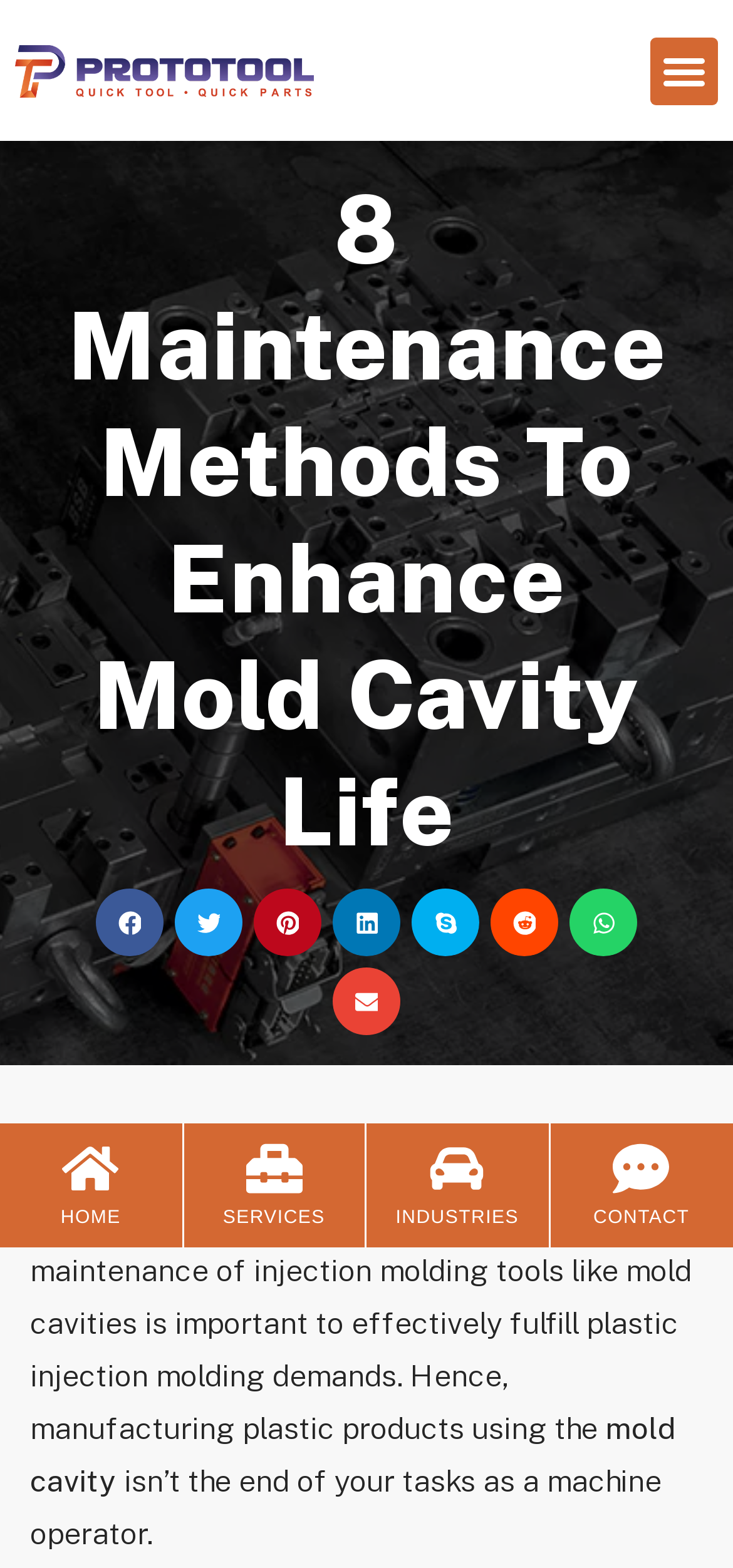Could you locate the bounding box coordinates for the section that should be clicked to accomplish this task: "Toggle the menu".

[0.888, 0.024, 0.98, 0.067]